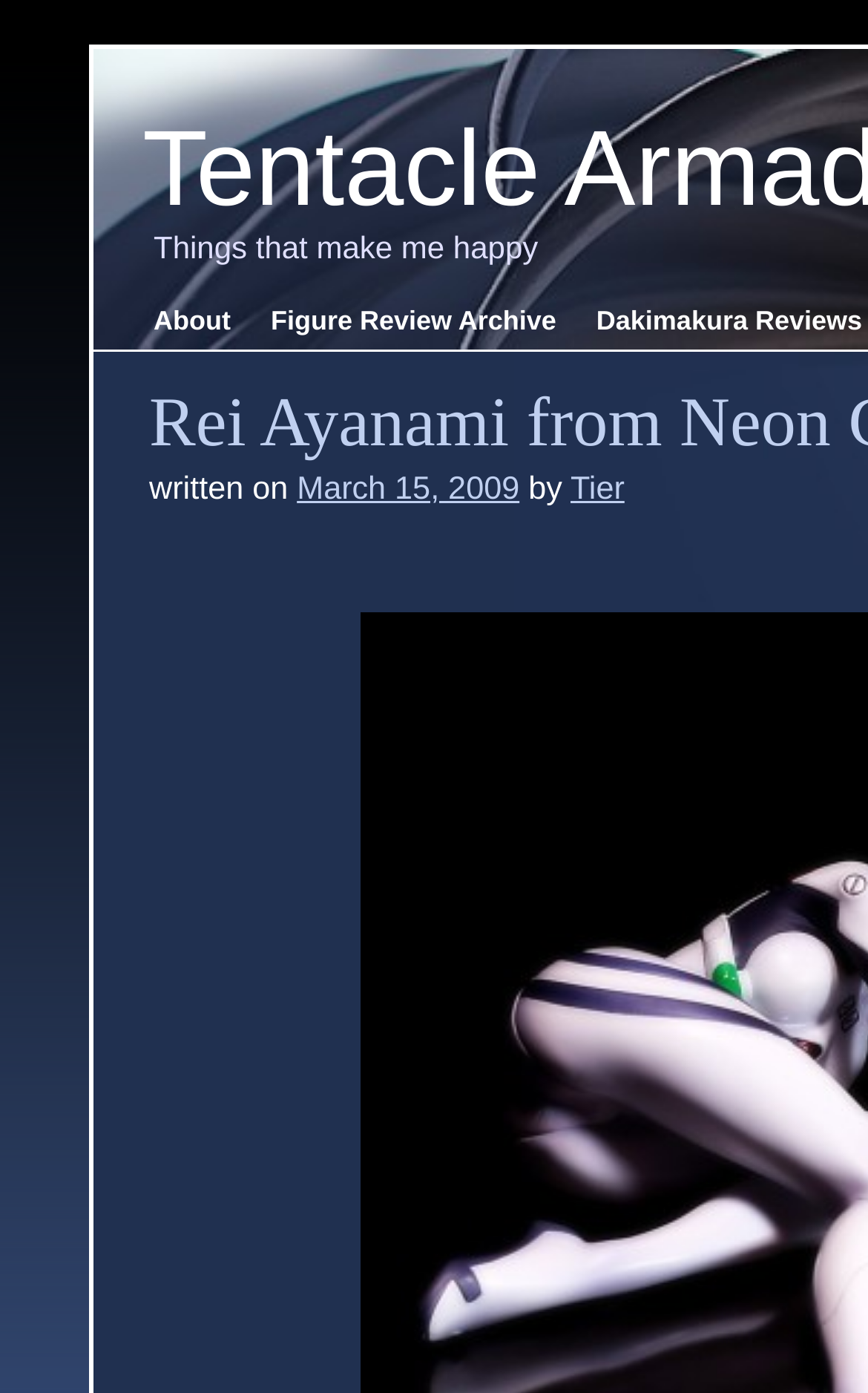Provide a one-word or brief phrase answer to the question:
What is the theme of the article?

Rei Ayanami figures